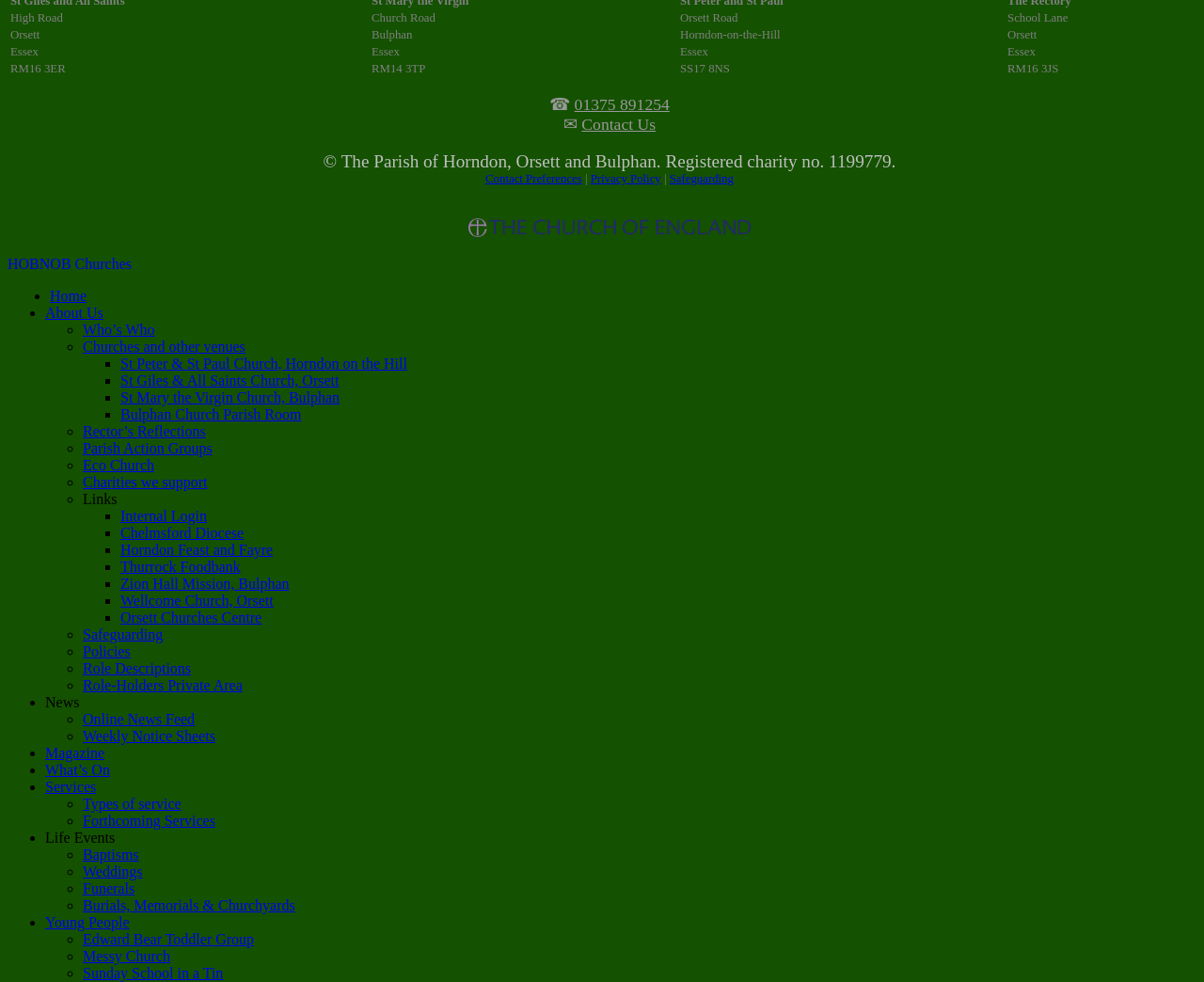Please identify the bounding box coordinates of the clickable area that will allow you to execute the instruction: "Check the 'Safeguarding' page".

[0.556, 0.175, 0.609, 0.189]